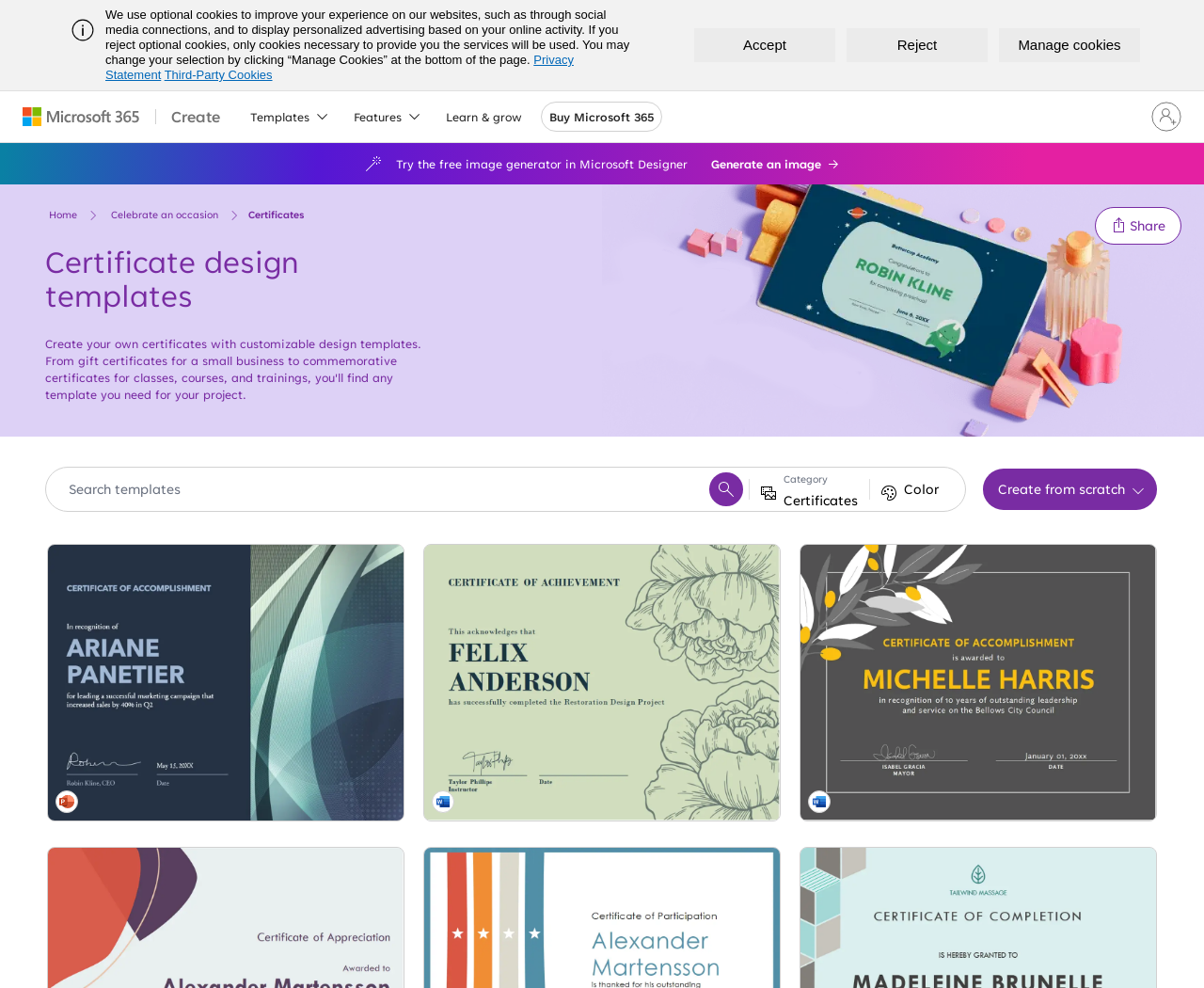What is the 'Create from scratch' button used for?
Based on the image, answer the question in a detailed manner.

The 'Create from scratch' button is likely used to create a certificate from scratch, without using a pre-designed template. This is inferred from the button's text and its location on the webpage, which suggests that it is an alternative to using a template.